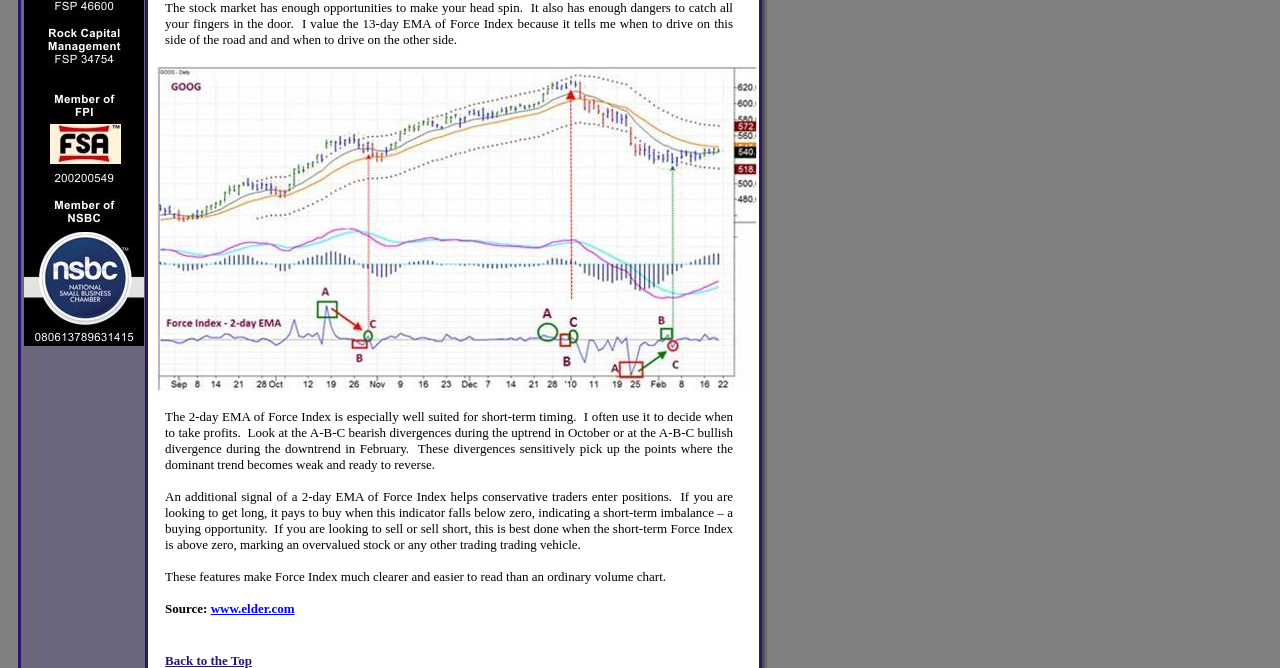Answer the question below in one word or phrase:
What happens when the short-term Force Index falls below zero?

Buying opportunity